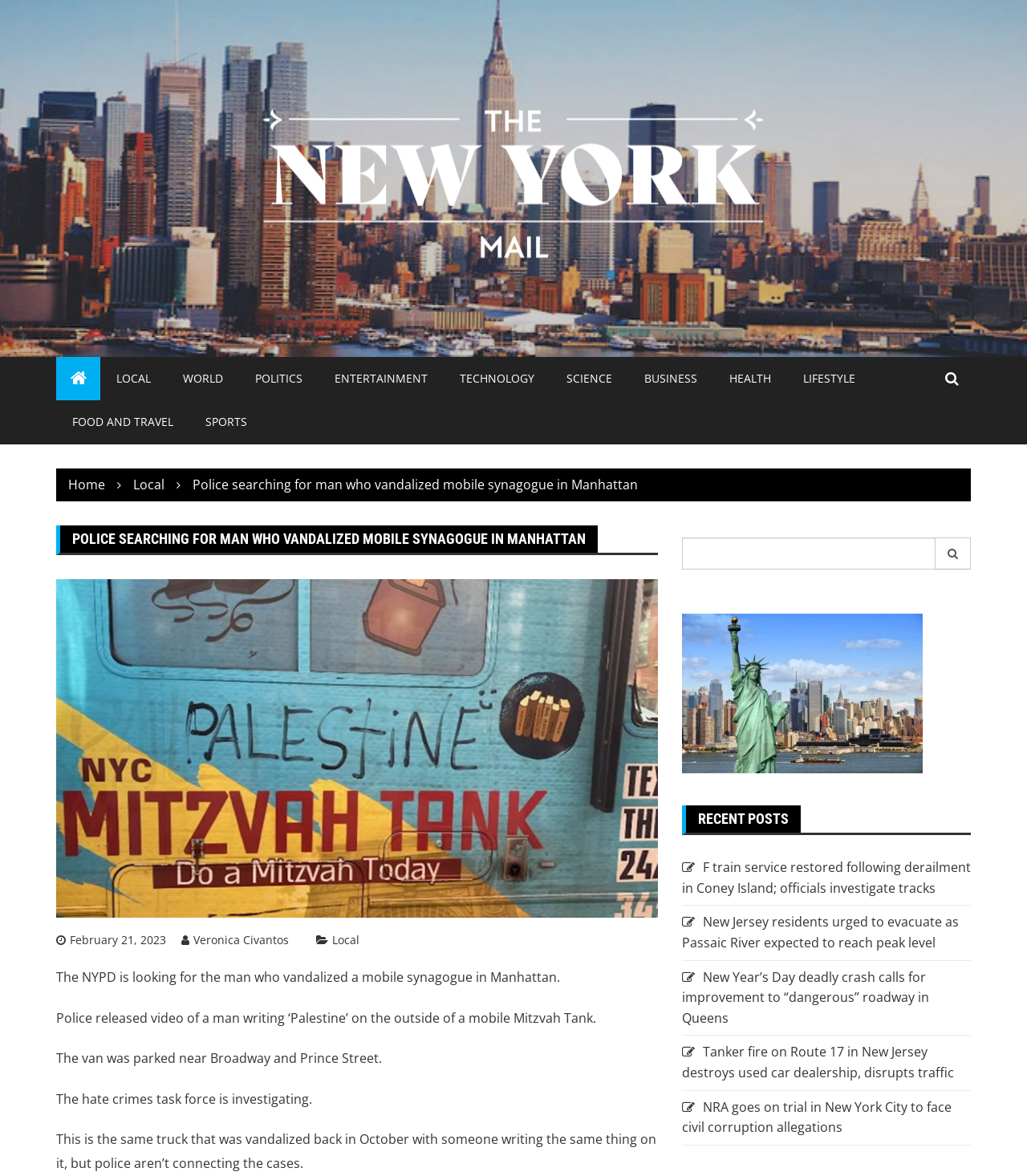What is the name of the newspaper?
Based on the visual details in the image, please answer the question thoroughly.

The name of the newspaper can be found at the top of the webpage, where it says 'The New York Mail' in a logo format, which is also a link.